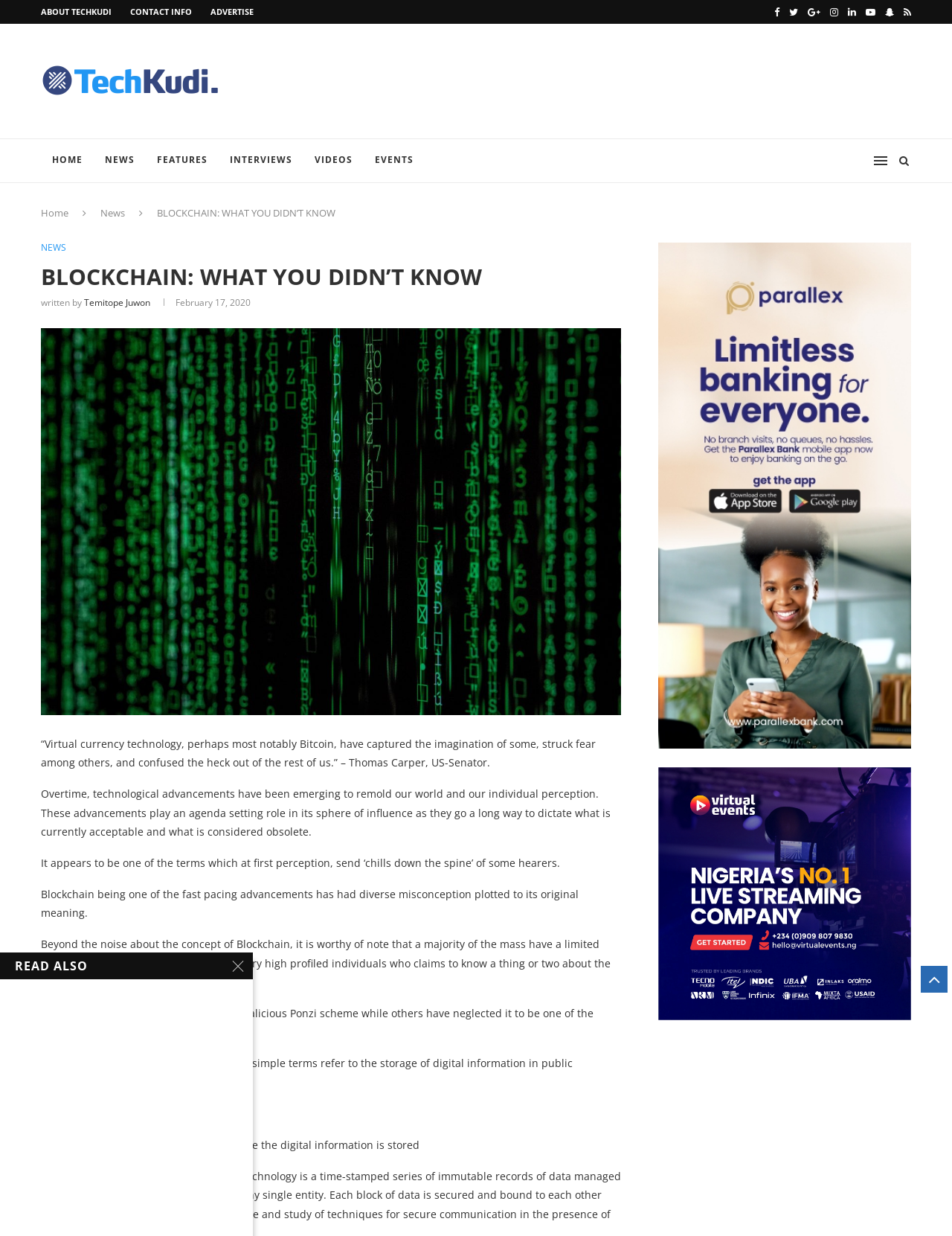What is the main topic of the article 'BLOCKCHAIN: WHAT YOU DIDN'T KNOW'?
Using the image, elaborate on the answer with as much detail as possible.

The main topic of the article can be inferred from the title of the article, which is 'BLOCKCHAIN: WHAT YOU DIDN'T KNOW', and the content of the article, which explains the concept of Blockchain.